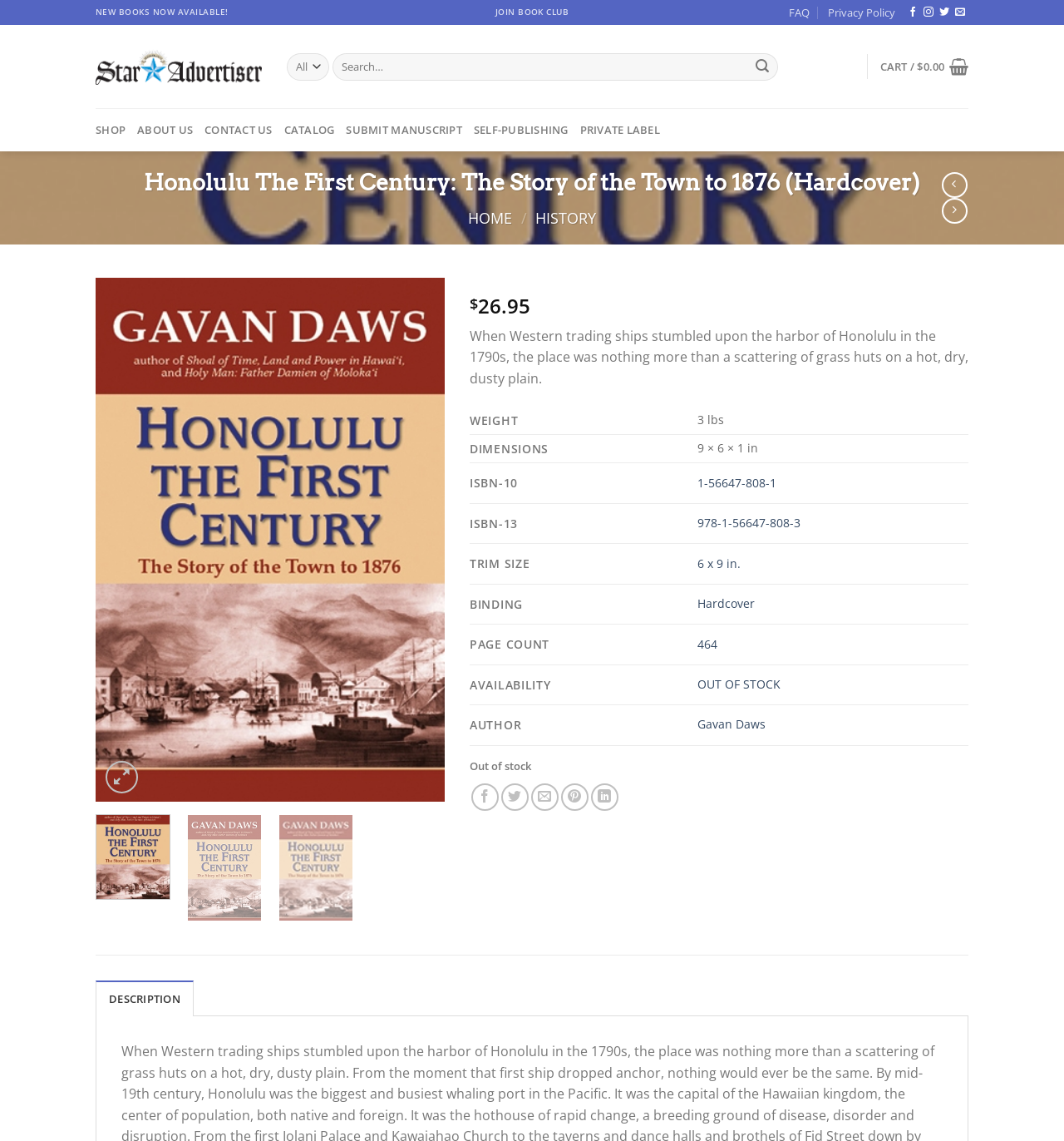Please respond in a single word or phrase: 
What is the price of this book?

$26.95